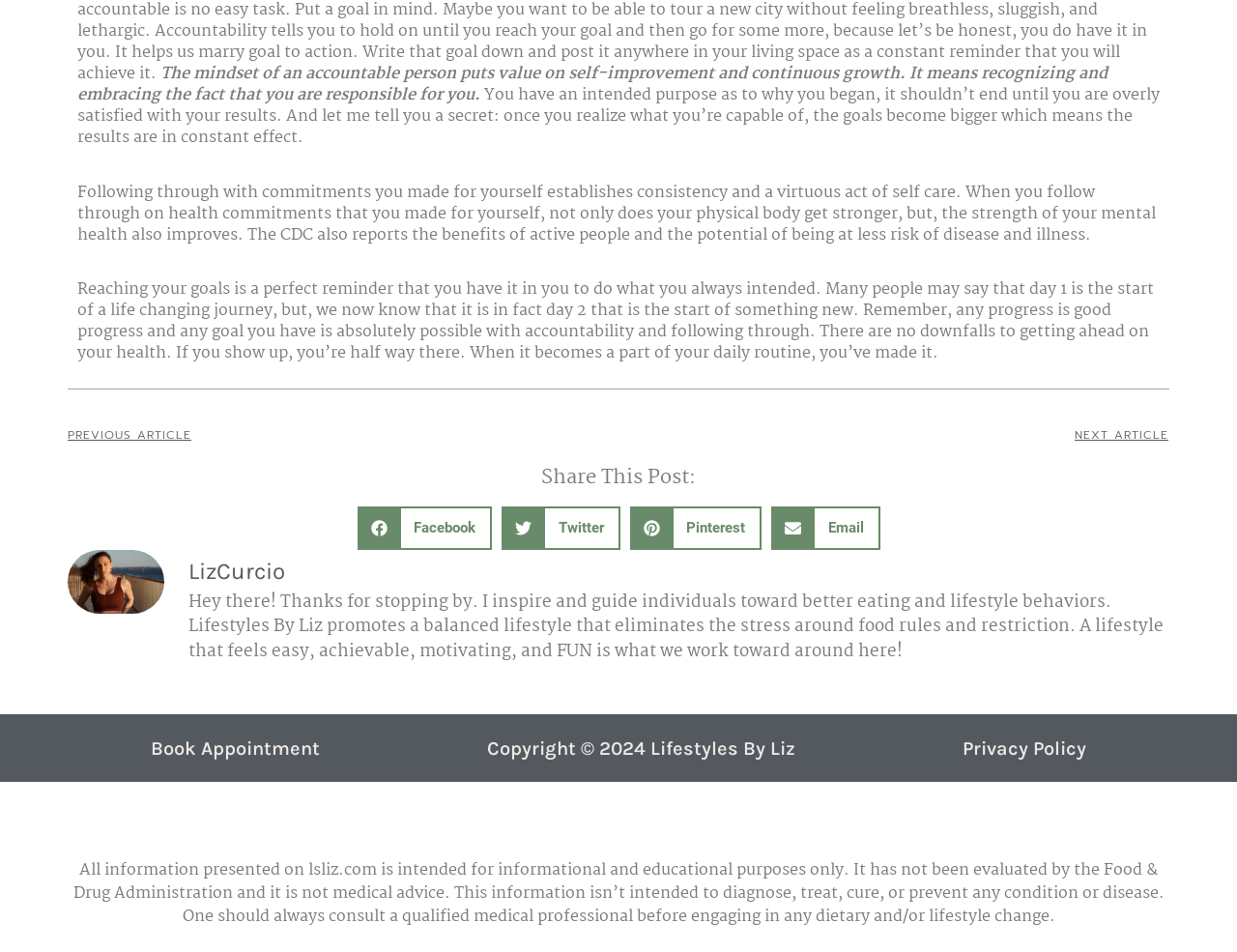Provide a short answer using a single word or phrase for the following question: 
What is the year of copyright for Lifestyles By Liz?

2024